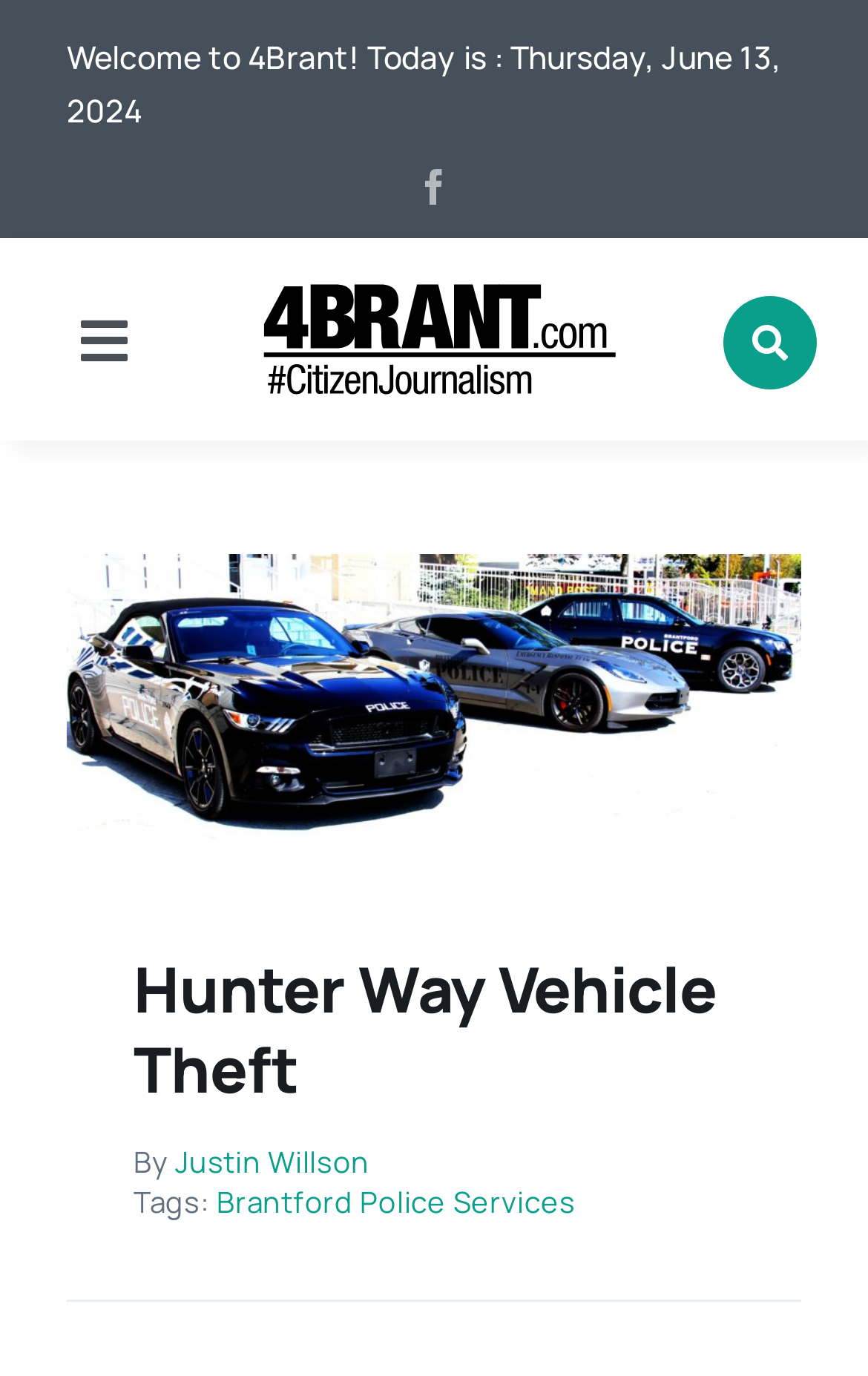Locate the UI element described by aria-label="Link to #awb-open-oc__1046" and provide its bounding box coordinates. Use the format (top-left x, top-left y, bottom-right x, bottom-right y) with all values as floating point numbers between 0 and 1.

[0.833, 0.215, 0.941, 0.283]